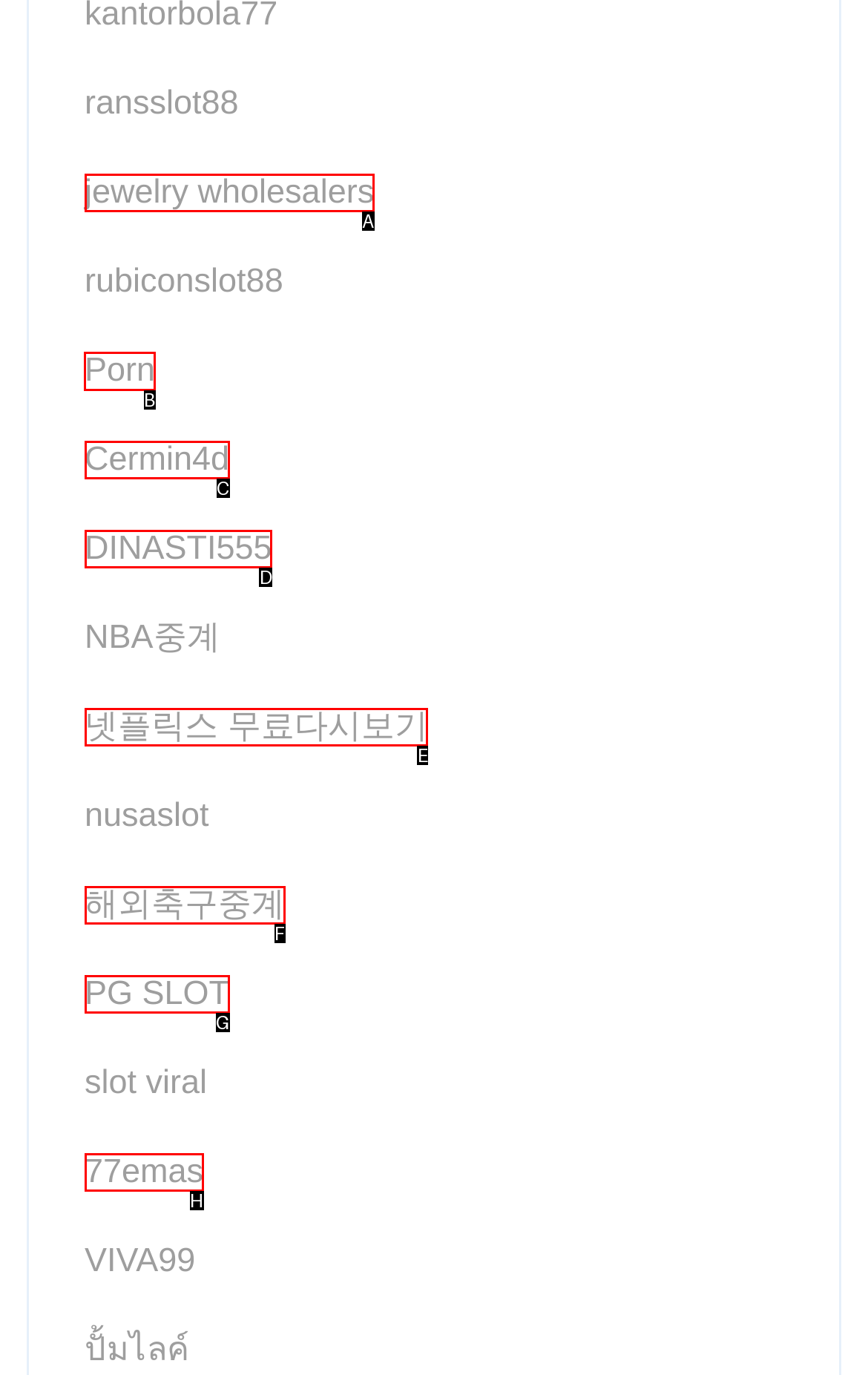Specify the letter of the UI element that should be clicked to achieve the following: access Porn content
Provide the corresponding letter from the choices given.

B